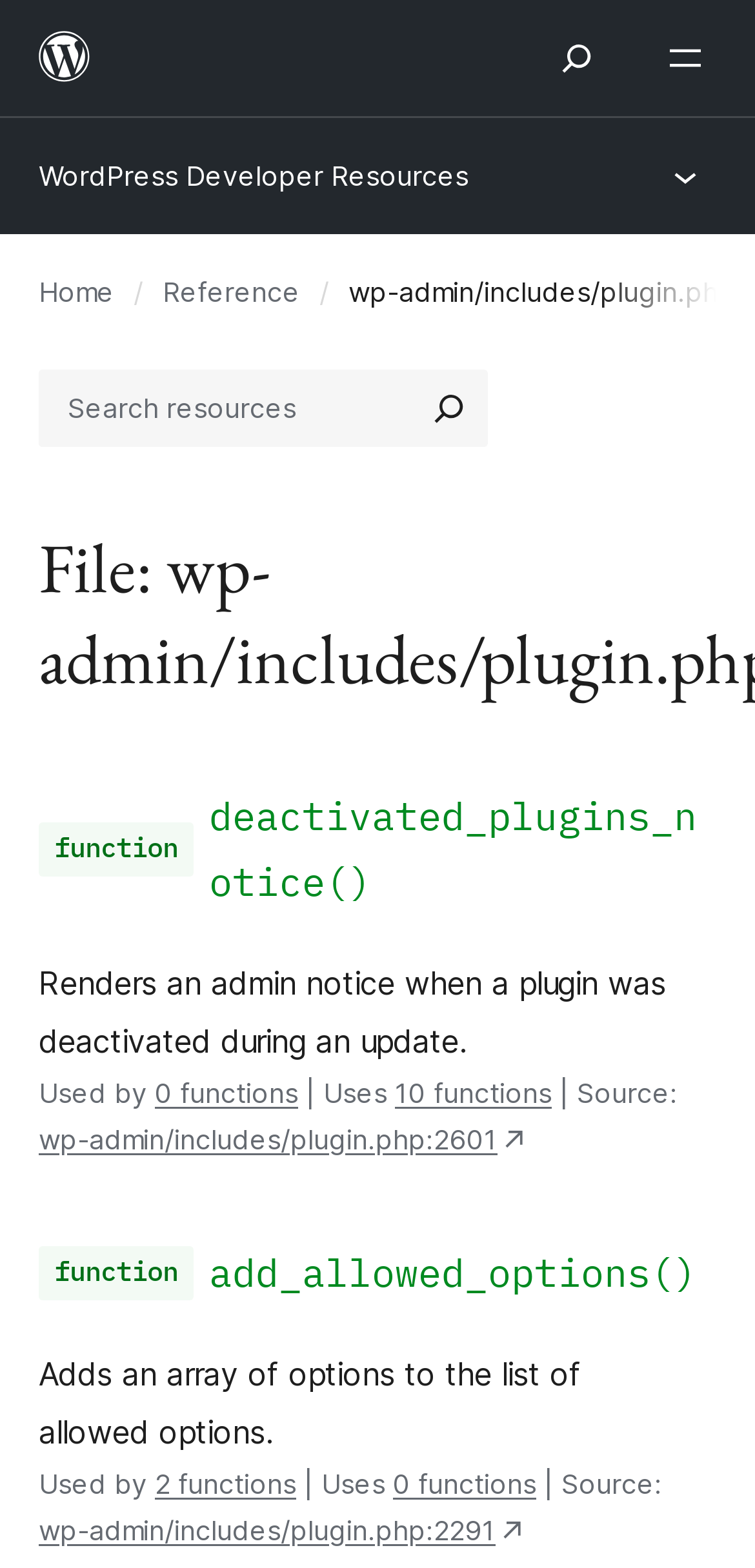Where is the function add_allowed_options defined?
Please provide a full and detailed response to the question.

The source of the function add_allowed_options is provided as 'wp-admin/includes/plugin.php:2291', indicating that it is defined on line 2291 of the file wp-admin/includes/plugin.php.